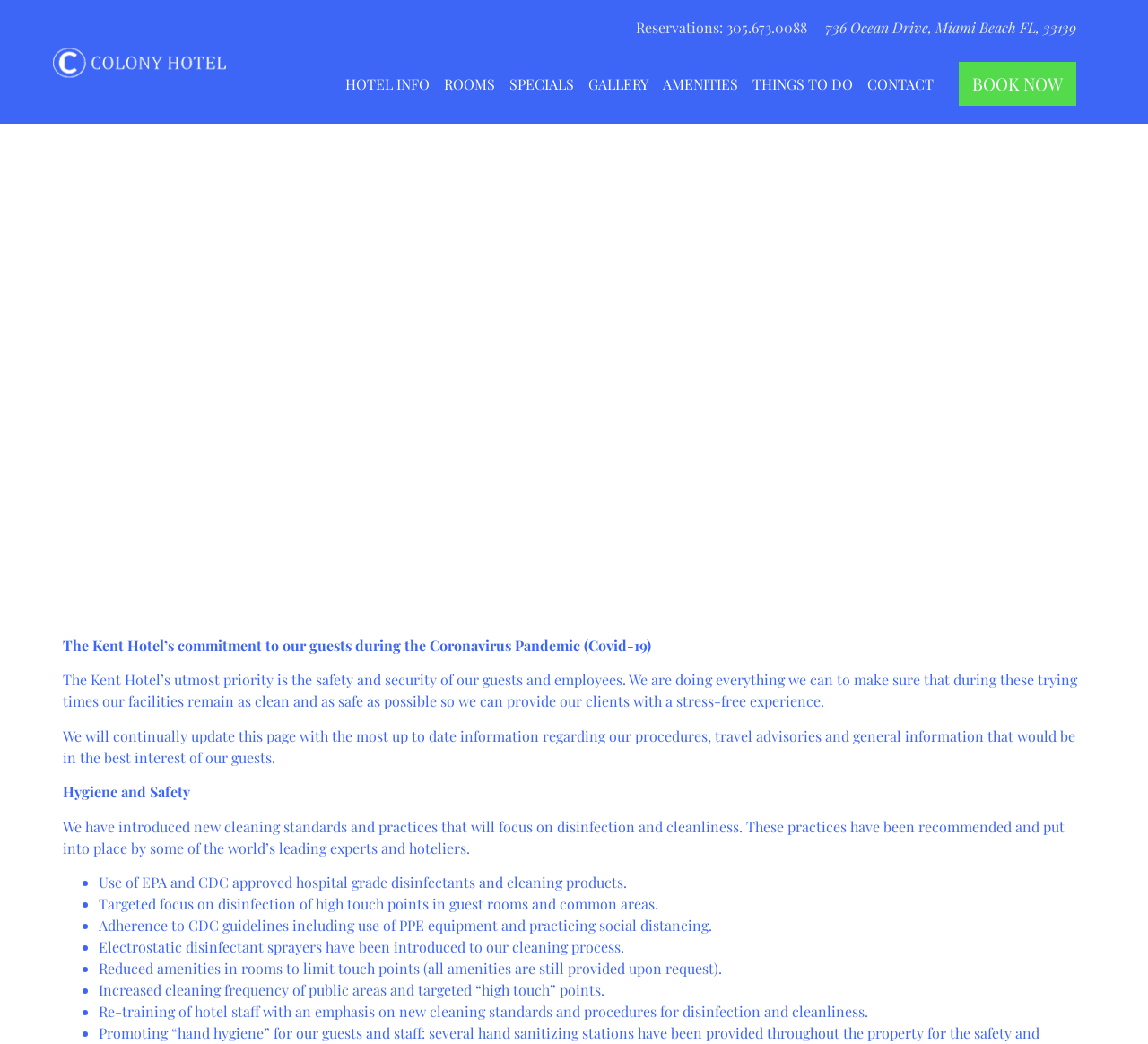Determine the bounding box for the HTML element described here: "Things To Do". The coordinates should be given as [left, top, right, bottom] with each number being a float between 0 and 1.

[0.649, 0.068, 0.749, 0.092]